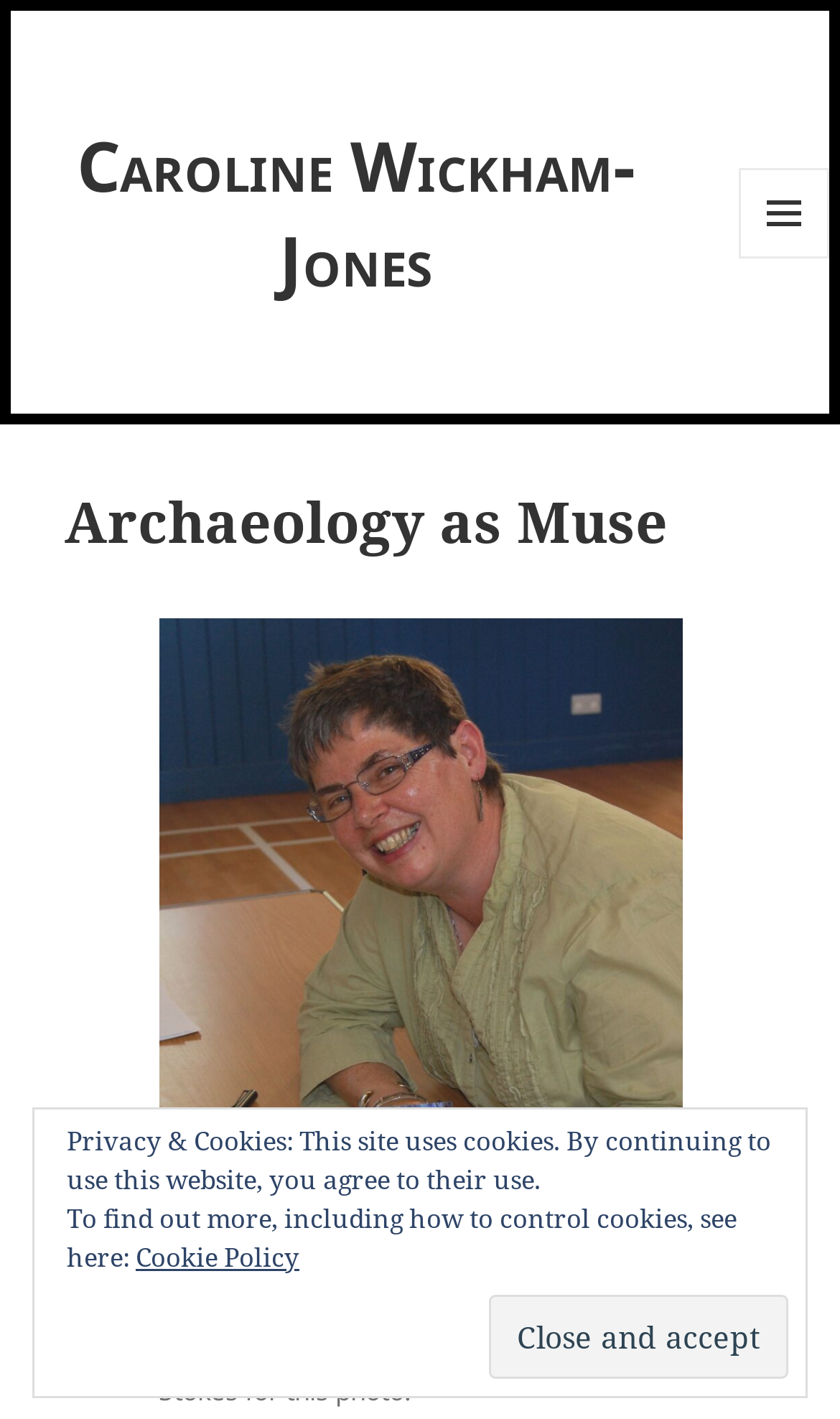What is the topic of the webpage?
Offer a detailed and full explanation in response to the question.

The topic of the webpage can be inferred from the heading element that says 'Archaeology as Muse', indicating that the webpage is related to archaeology.